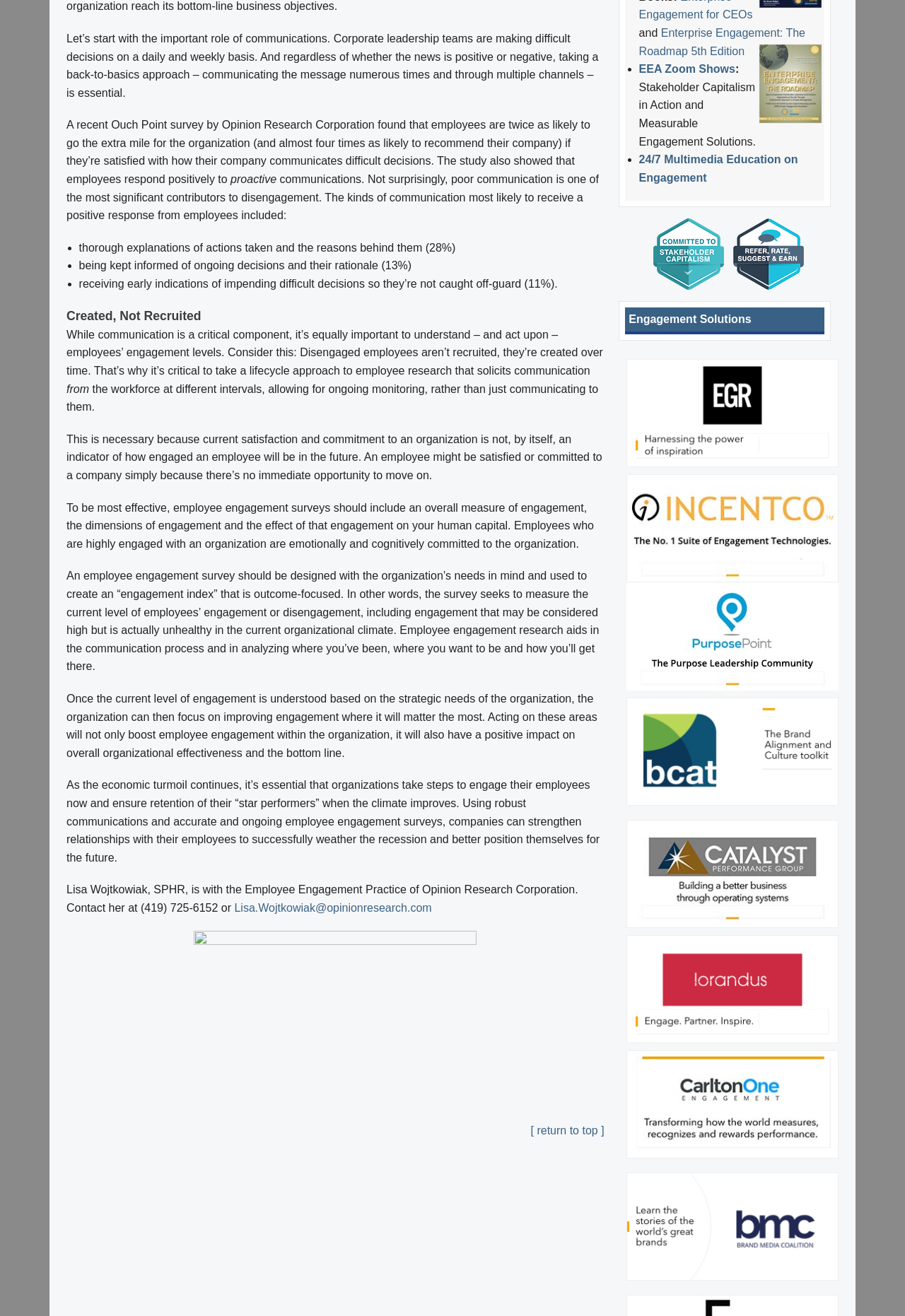Determine the bounding box for the HTML element described here: "alt="CarltonOne"". The coordinates should be given as [left, top, right, bottom] with each number being a float between 0 and 1.

[0.692, 0.834, 0.927, 0.843]